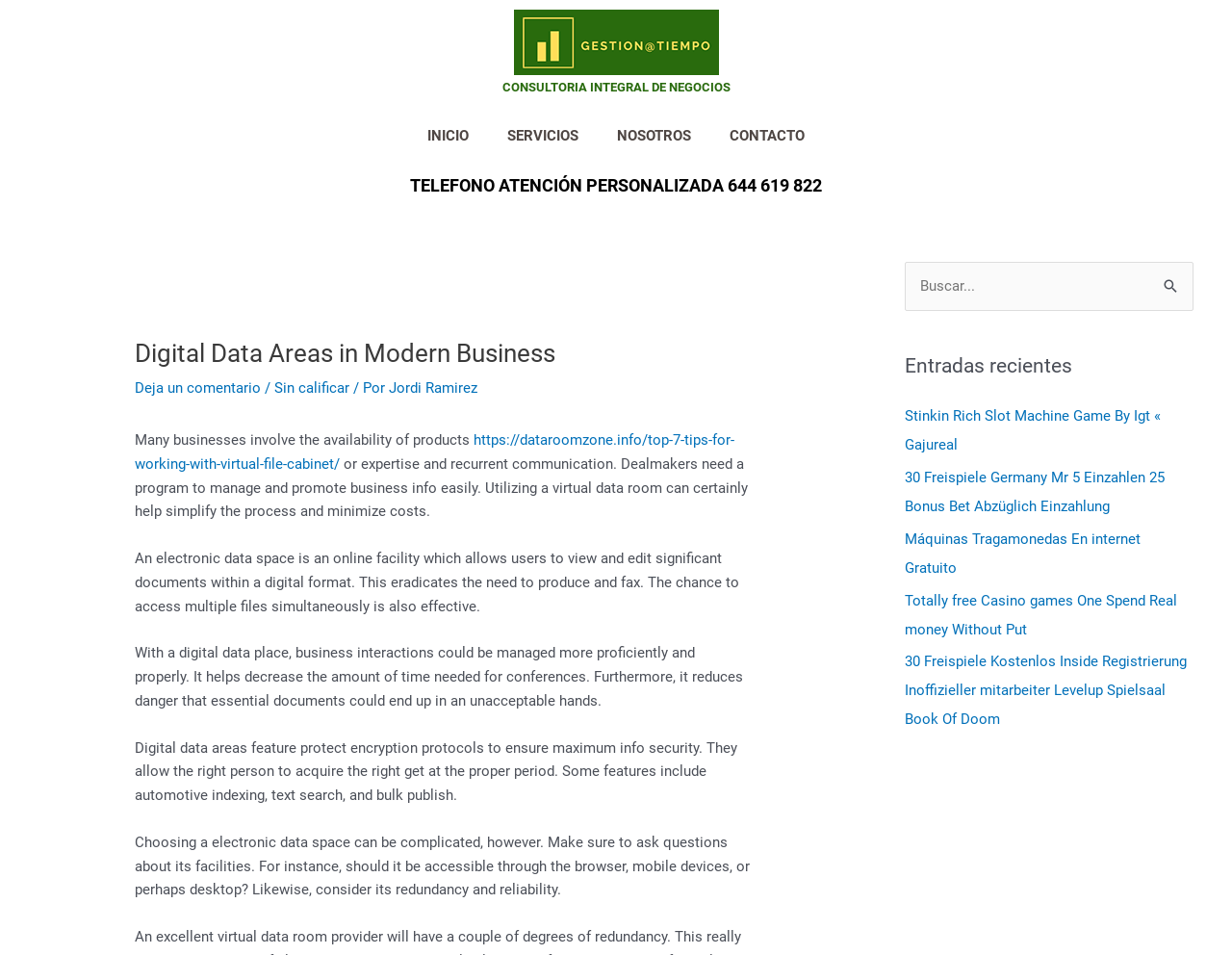Kindly determine the bounding box coordinates for the area that needs to be clicked to execute this instruction: "Check the 'Entradas recientes'".

[0.734, 0.368, 0.969, 0.399]